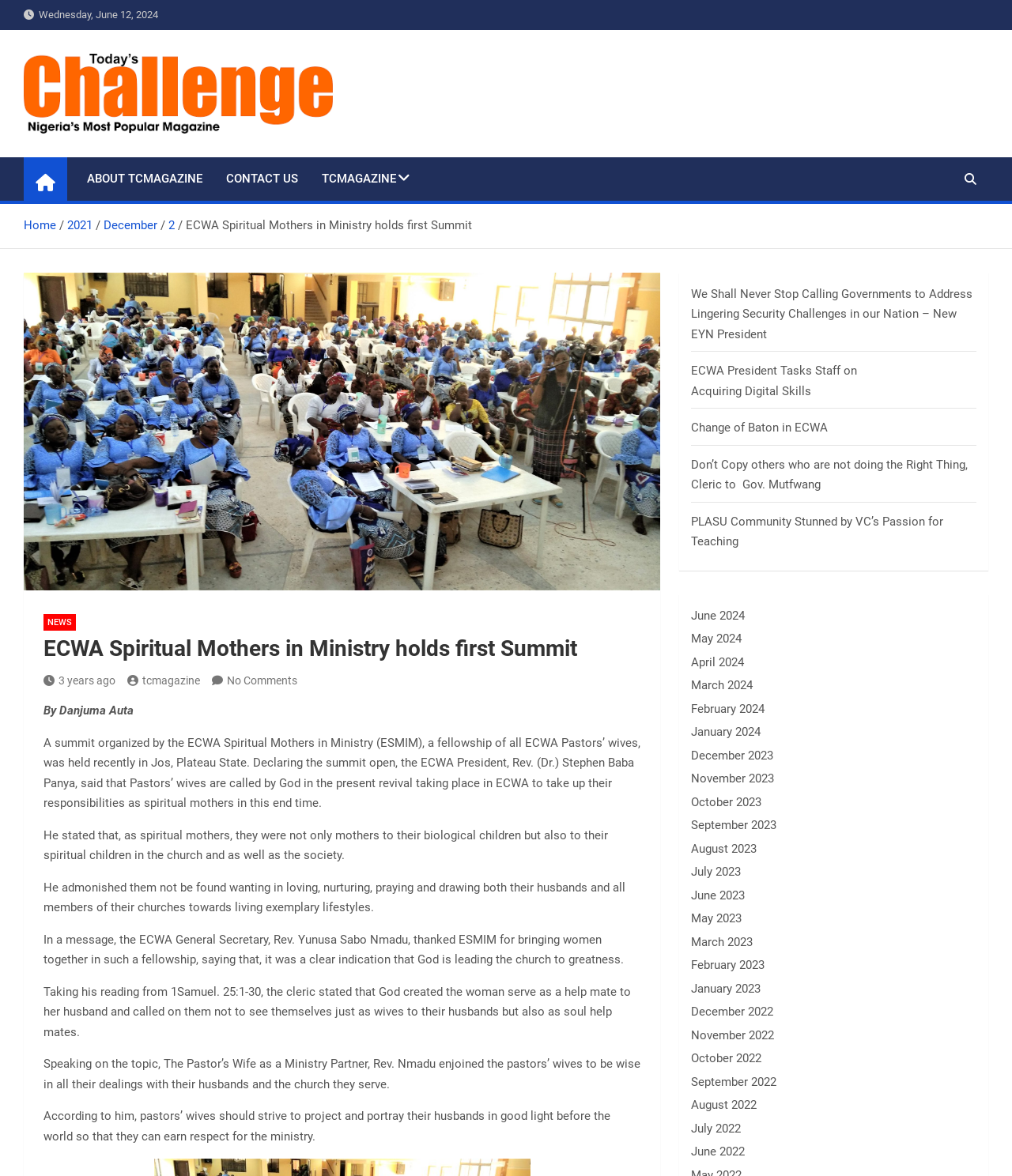Determine the bounding box coordinates of the clickable element to achieve the following action: 'Visit the NEWS page'. Provide the coordinates as four float values between 0 and 1, formatted as [left, top, right, bottom].

[0.043, 0.522, 0.075, 0.536]